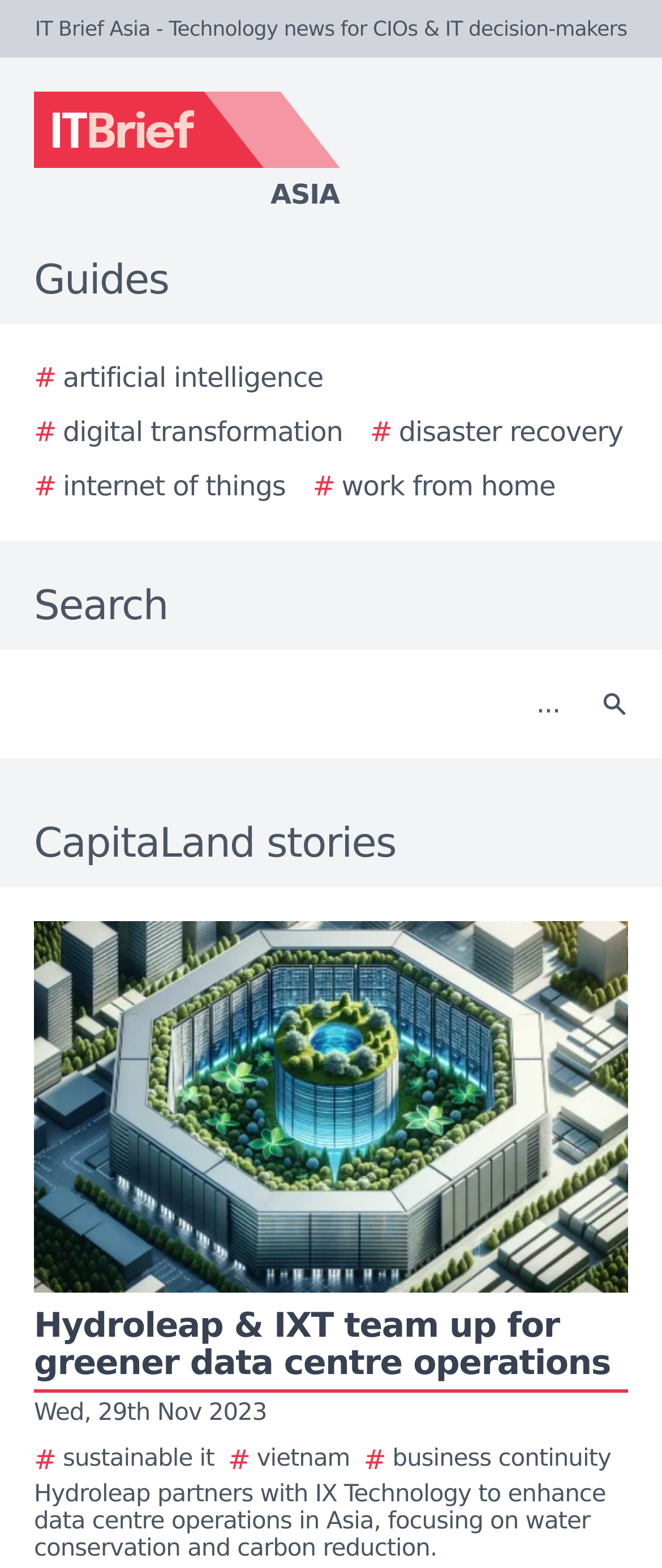From the details in the image, provide a thorough response to the question: What is the purpose of the textbox?

I found a textbox with a label 'Search' and a search button next to it. The purpose of the textbox is to allow users to search for something on the website.